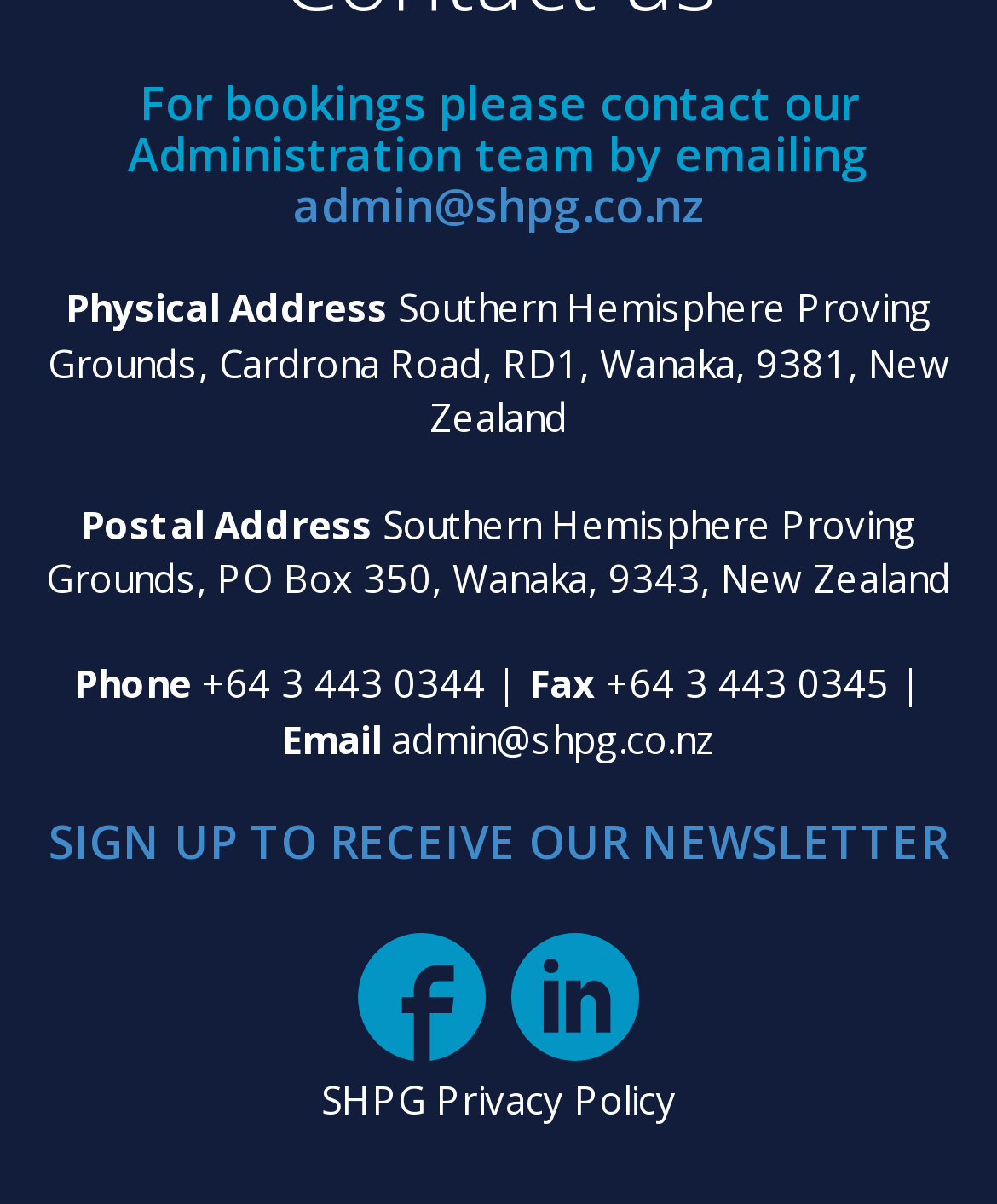Given the content of the image, can you provide a detailed answer to the question?
What is the email address for bookings?

The email address for bookings can be found in the heading element at the top of the page, which says 'For bookings please contact our Administration team by emailing admin@shpg.co.nz'. The email address is also a link, which can be clicked to send an email.